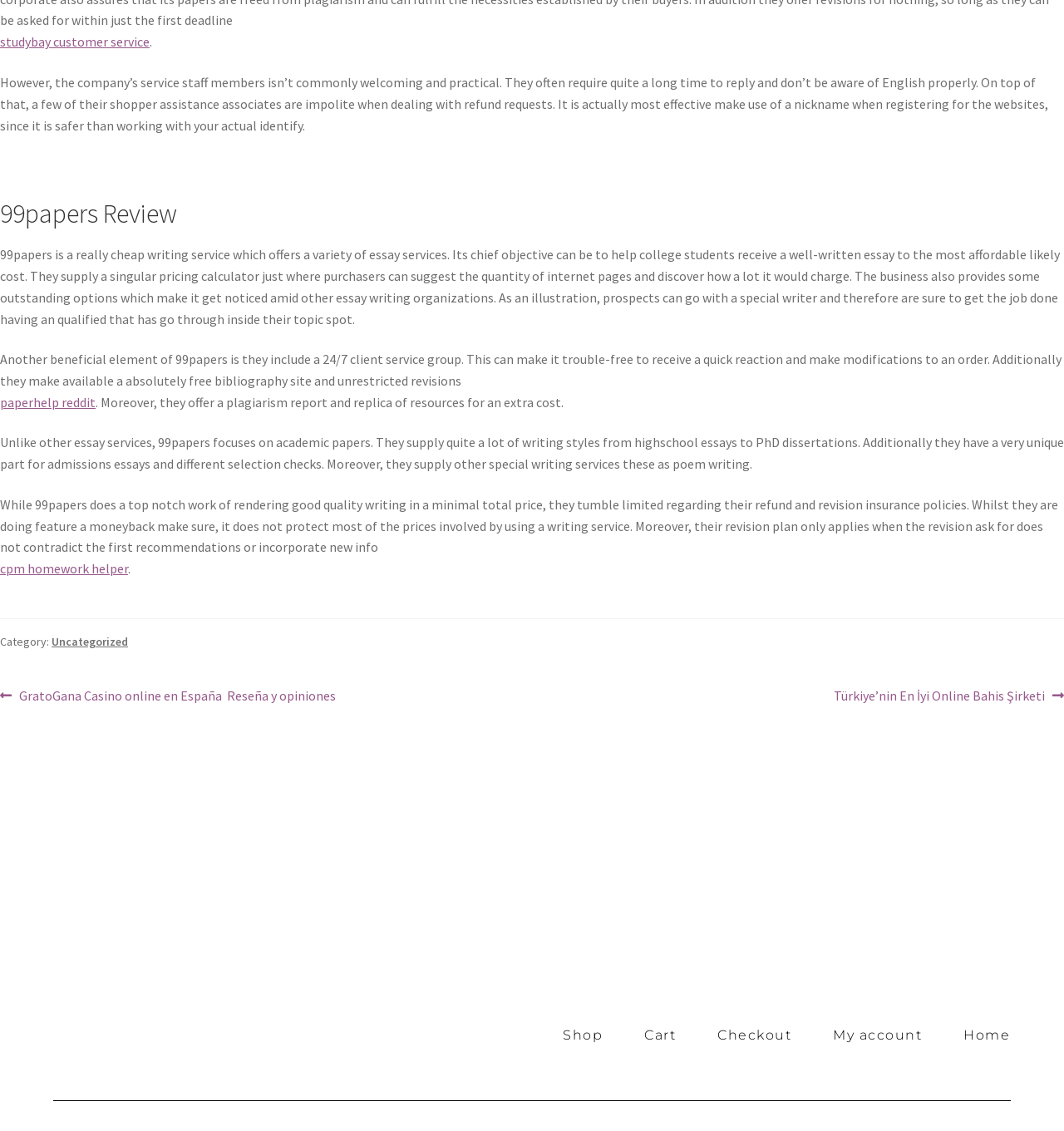Identify the bounding box coordinates of the clickable region required to complete the instruction: "Click on 'studybay customer service'". The coordinates should be given as four float numbers within the range of 0 and 1, i.e., [left, top, right, bottom].

[0.0, 0.03, 0.141, 0.044]